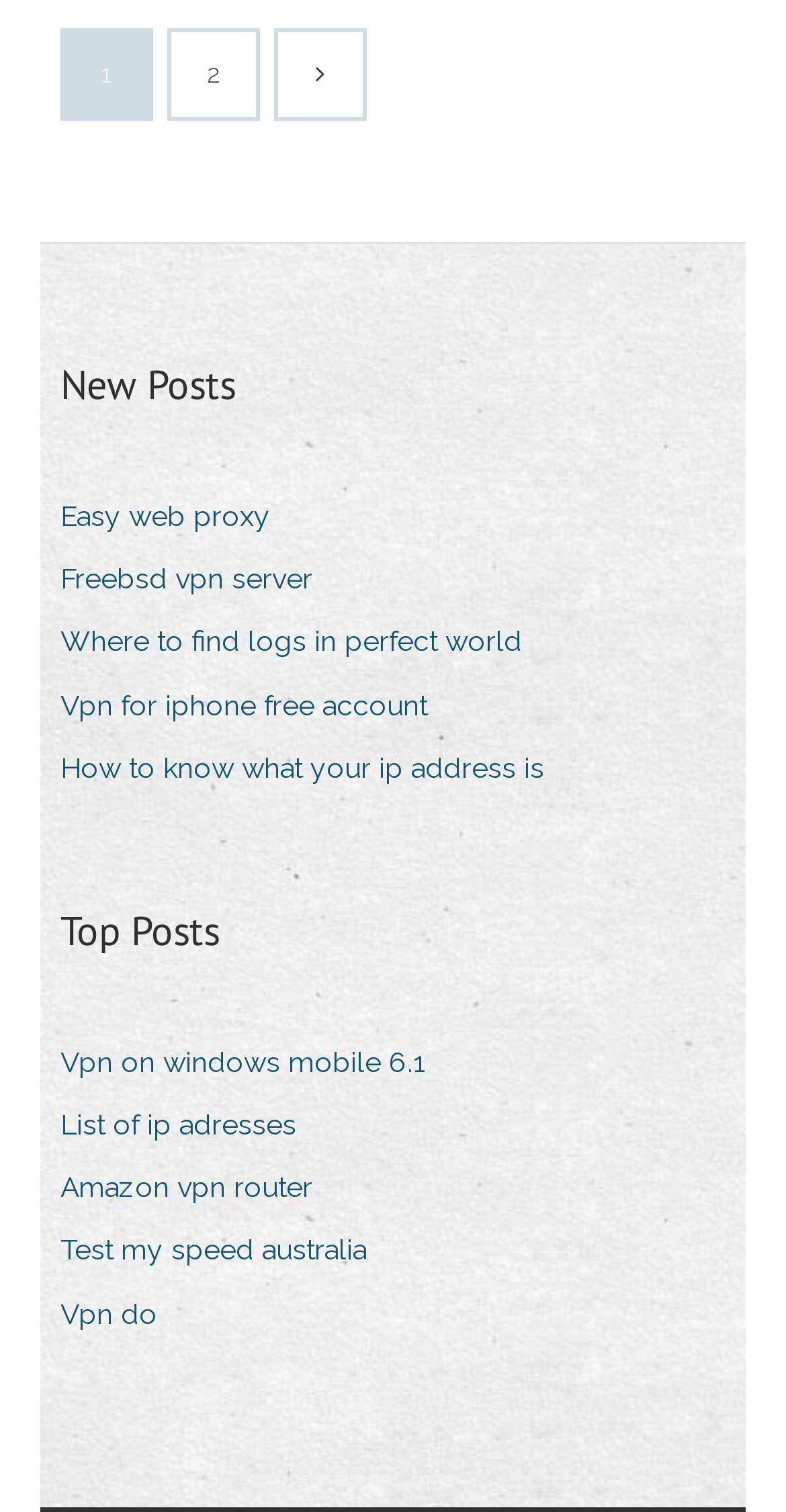Please identify the bounding box coordinates of where to click in order to follow the instruction: "Visit 'Easy web proxy'".

[0.077, 0.324, 0.382, 0.36]